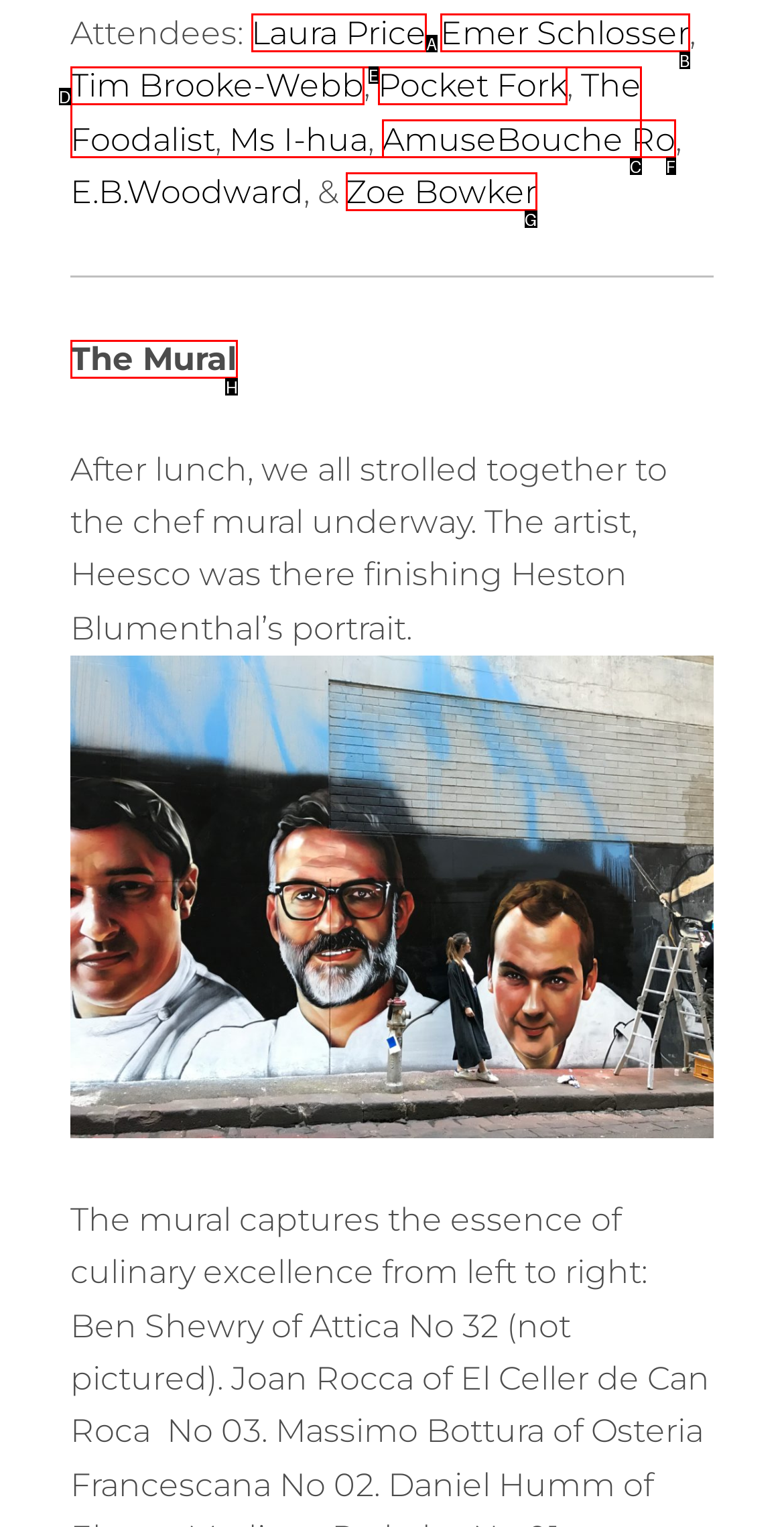To execute the task: Read about The Mural, which one of the highlighted HTML elements should be clicked? Answer with the option's letter from the choices provided.

H